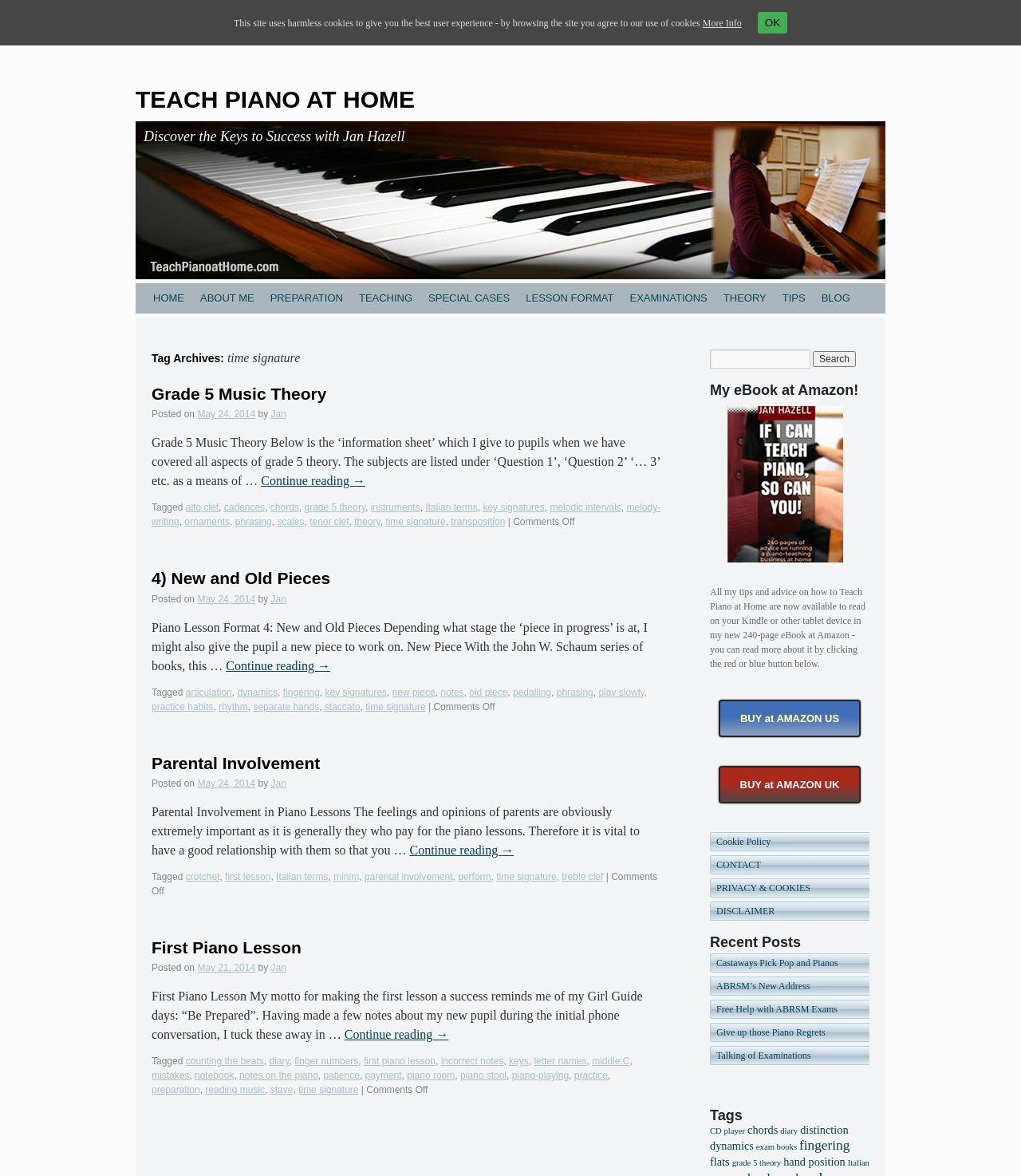Provide a brief response to the question below using a single word or phrase: 
What is the name of the website?

TEACH PIANO AT HOME